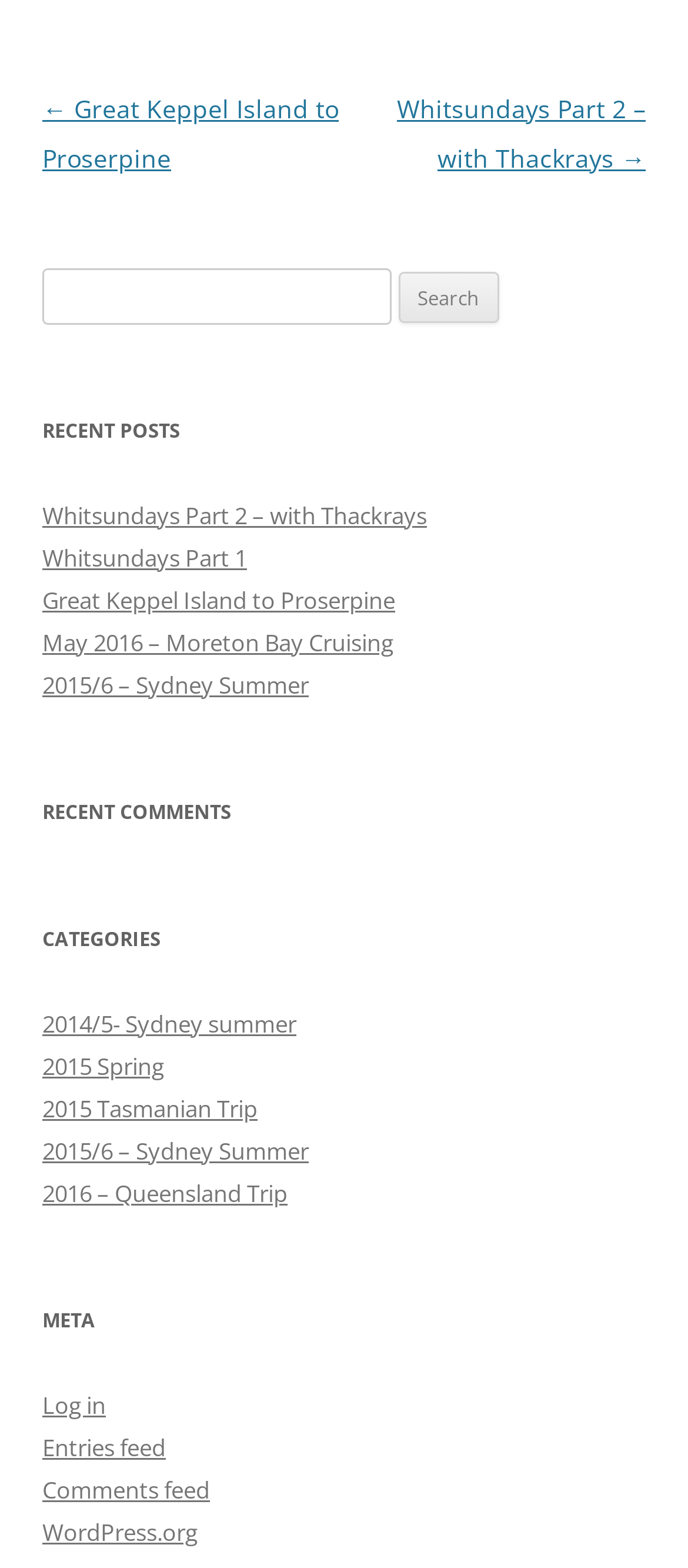Give a succinct answer to this question in a single word or phrase: 
What is the last category listed?

META